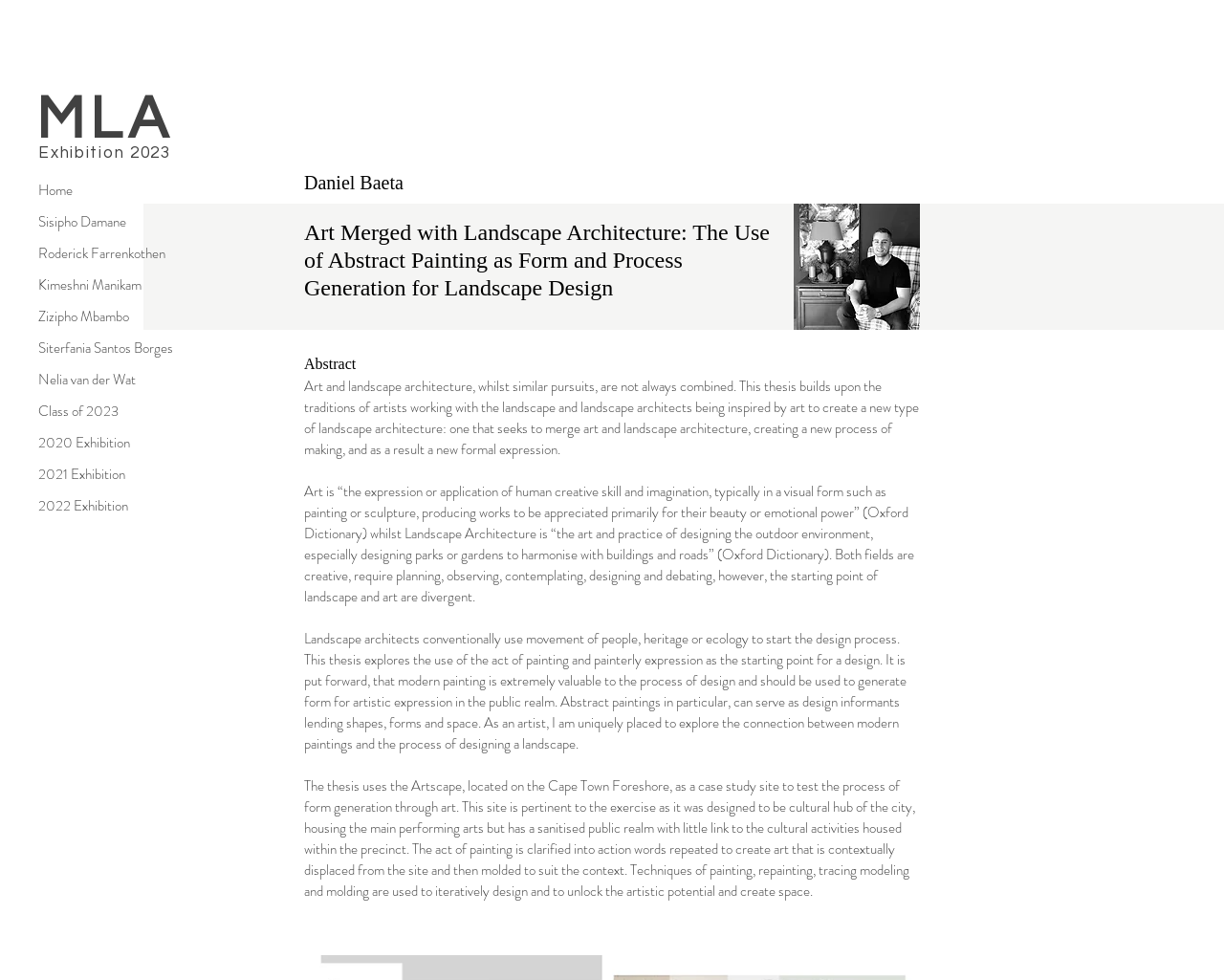Please identify the bounding box coordinates of the region to click in order to complete the task: "Click on the 'MLA' link". The coordinates must be four float numbers between 0 and 1, specified as [left, top, right, bottom].

[0.03, 0.091, 0.141, 0.153]